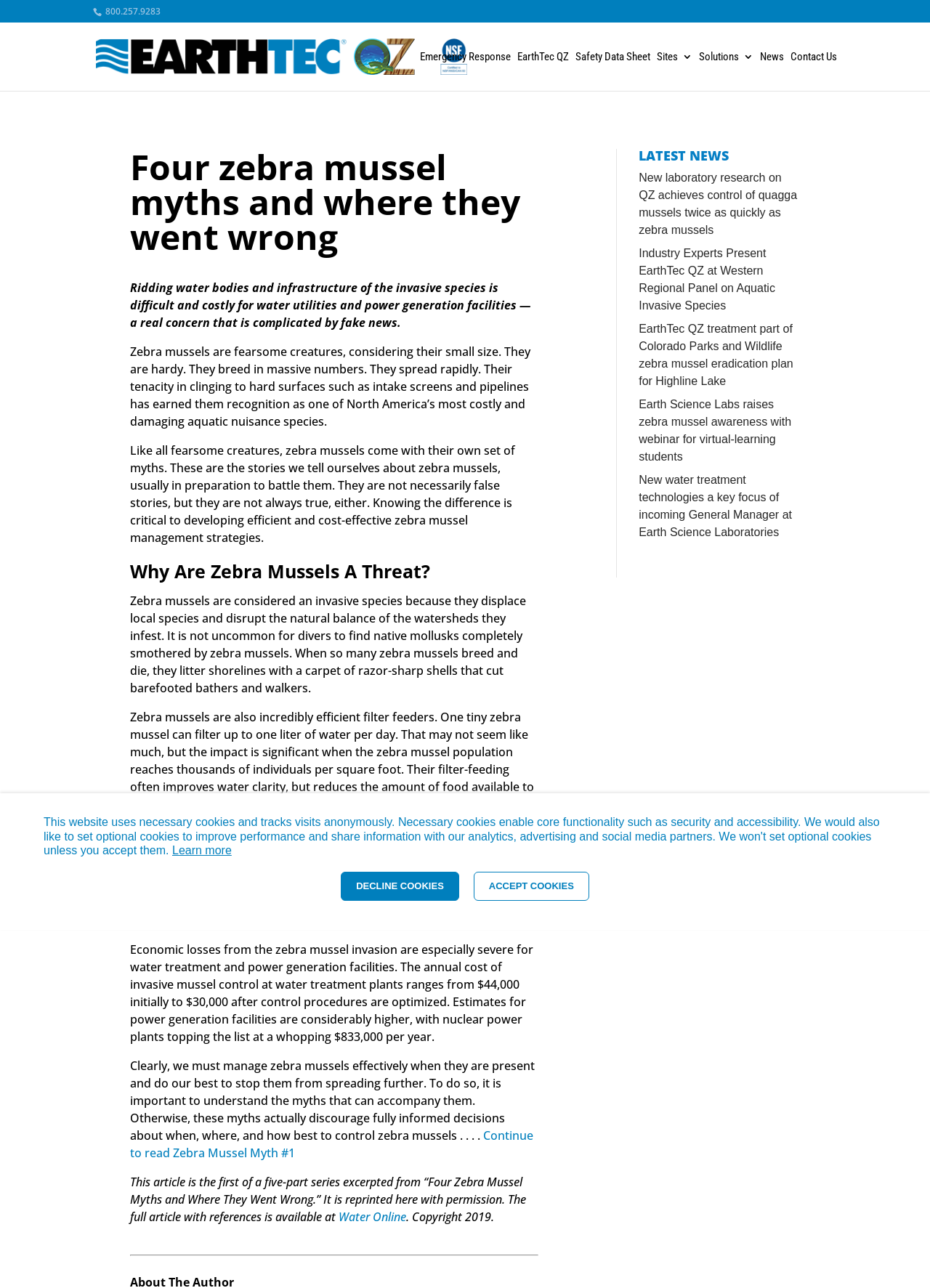Determine the bounding box coordinates of the UI element that matches the following description: "alt="EarthTec QZ"". The coordinates should be four float numbers between 0 and 1 in the format [left, top, right, bottom].

[0.103, 0.038, 0.377, 0.049]